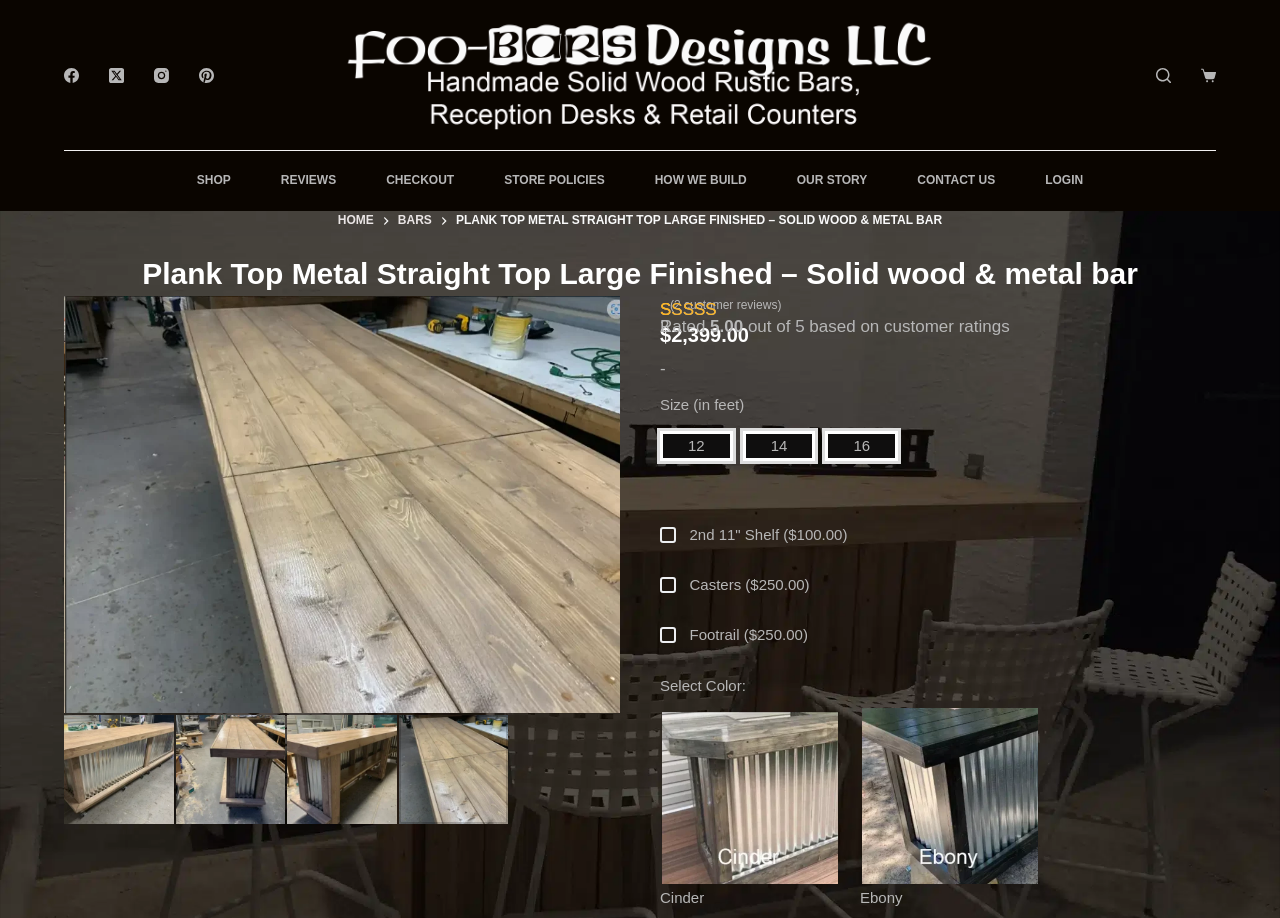What is the price of the product?
Using the image as a reference, answer the question with a short word or phrase.

$2,399.00